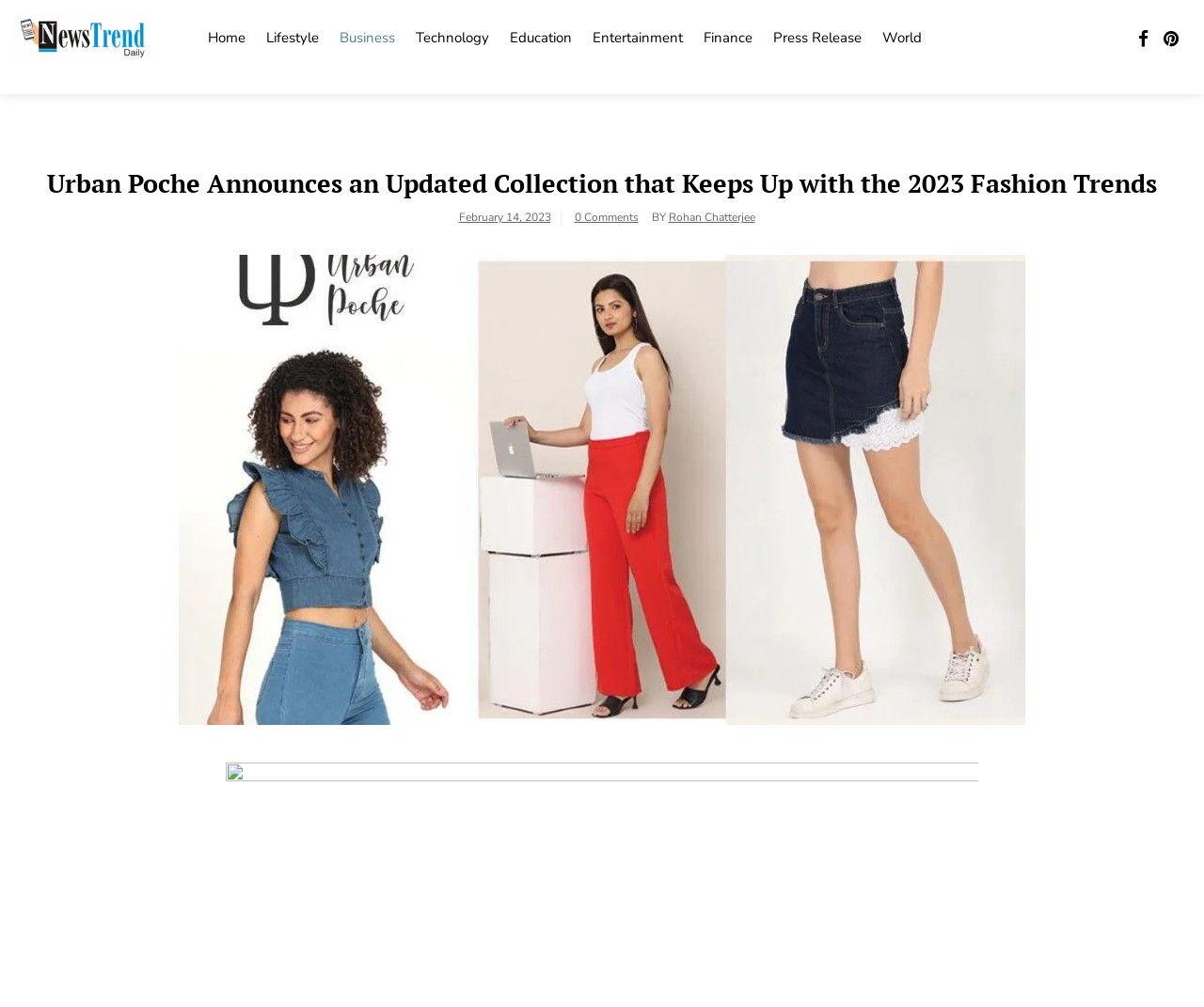Reply to the question below using a single word or brief phrase:
When was the current article published?

February 14, 2023